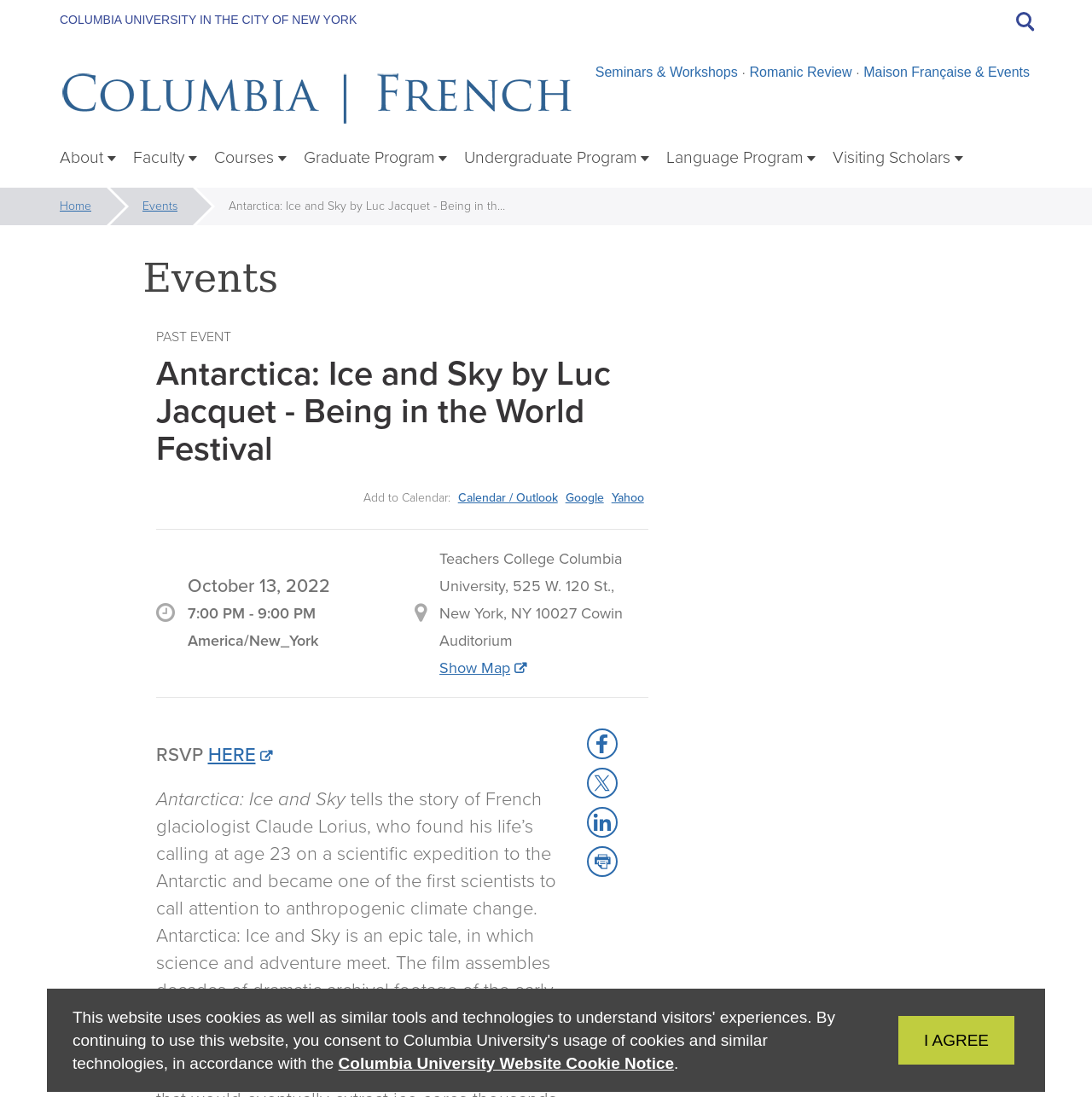Provide a brief response to the question below using a single word or phrase: 
What are the available sharing options?

Facebook, X, LinkedIn, Print